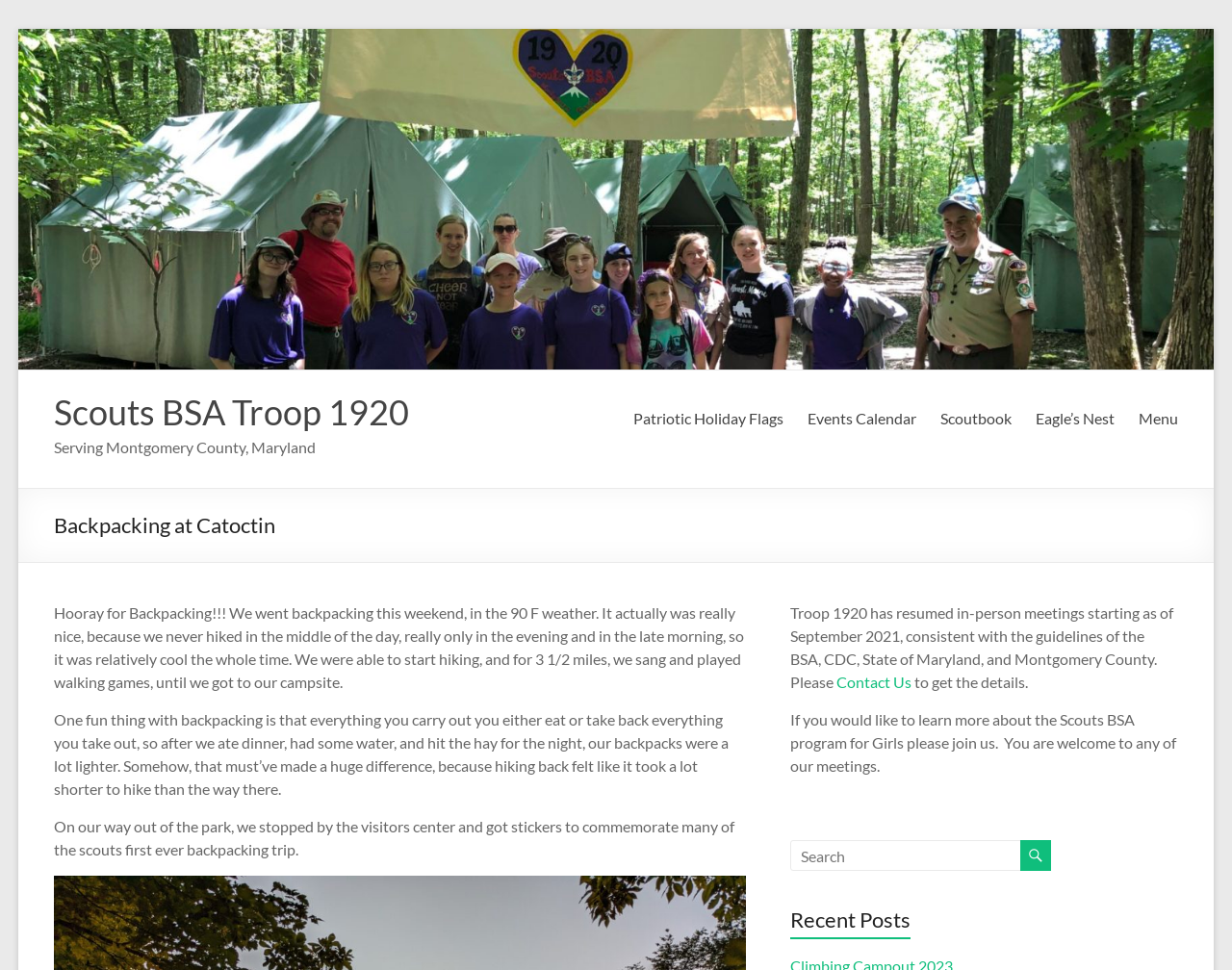What is the name of the program mentioned for girls? Please answer the question using a single word or phrase based on the image.

Scouts BSA